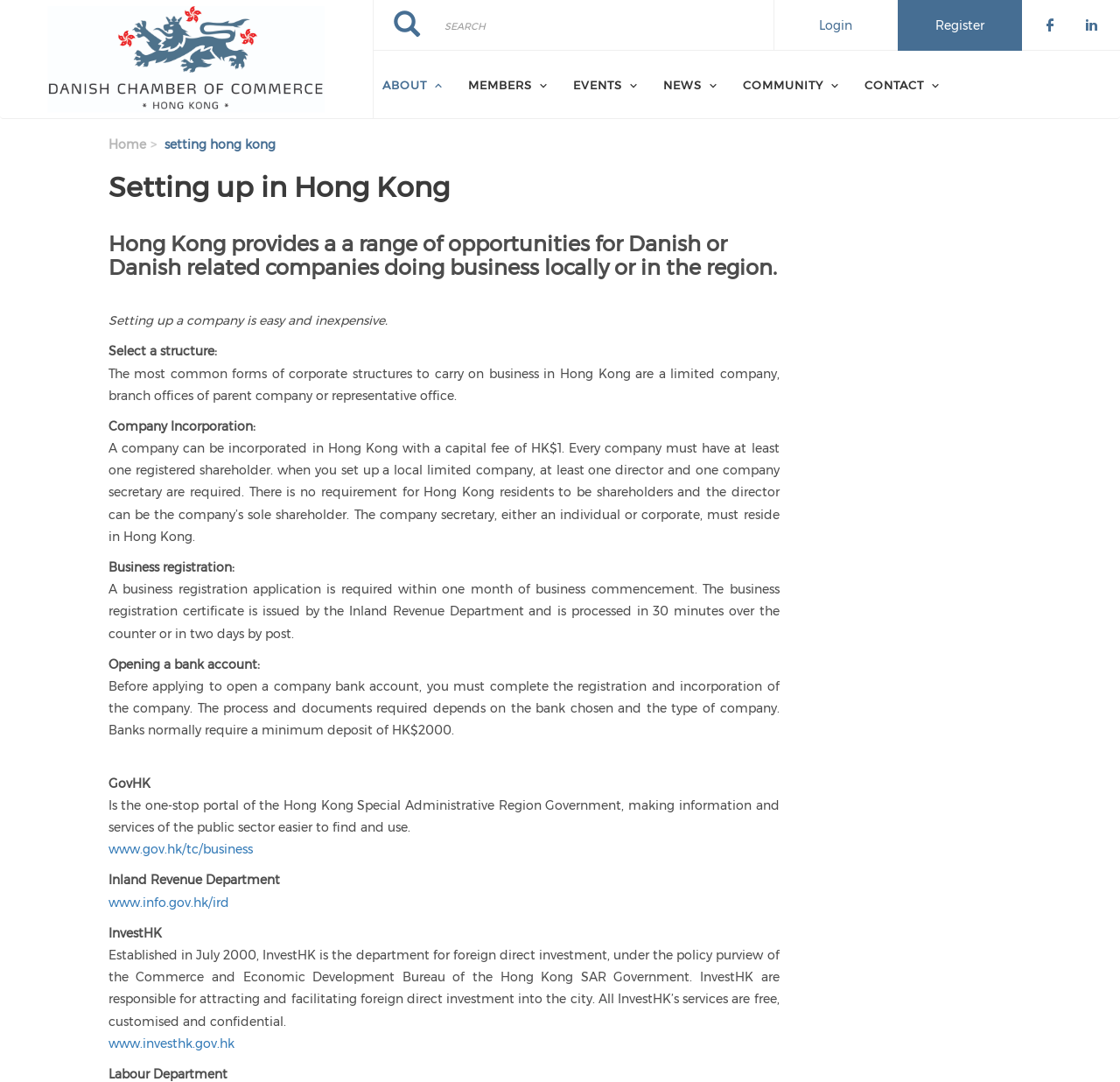Please determine the bounding box coordinates of the element's region to click for the following instruction: "Register now".

[0.801, 0.0, 0.912, 0.047]